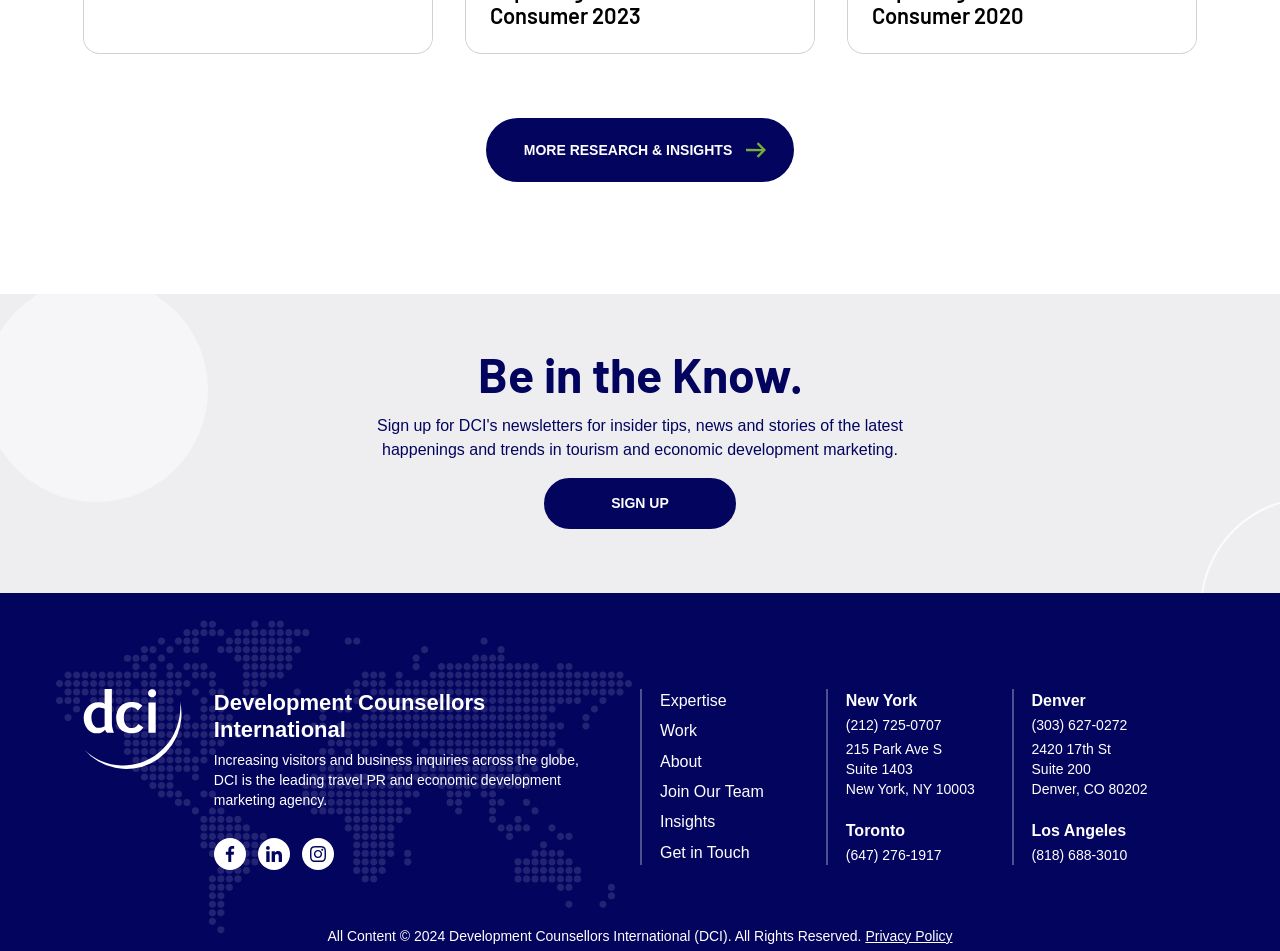Please identify the bounding box coordinates for the region that you need to click to follow this instruction: "Visit the 'Expertise' page".

[0.516, 0.727, 0.568, 0.745]